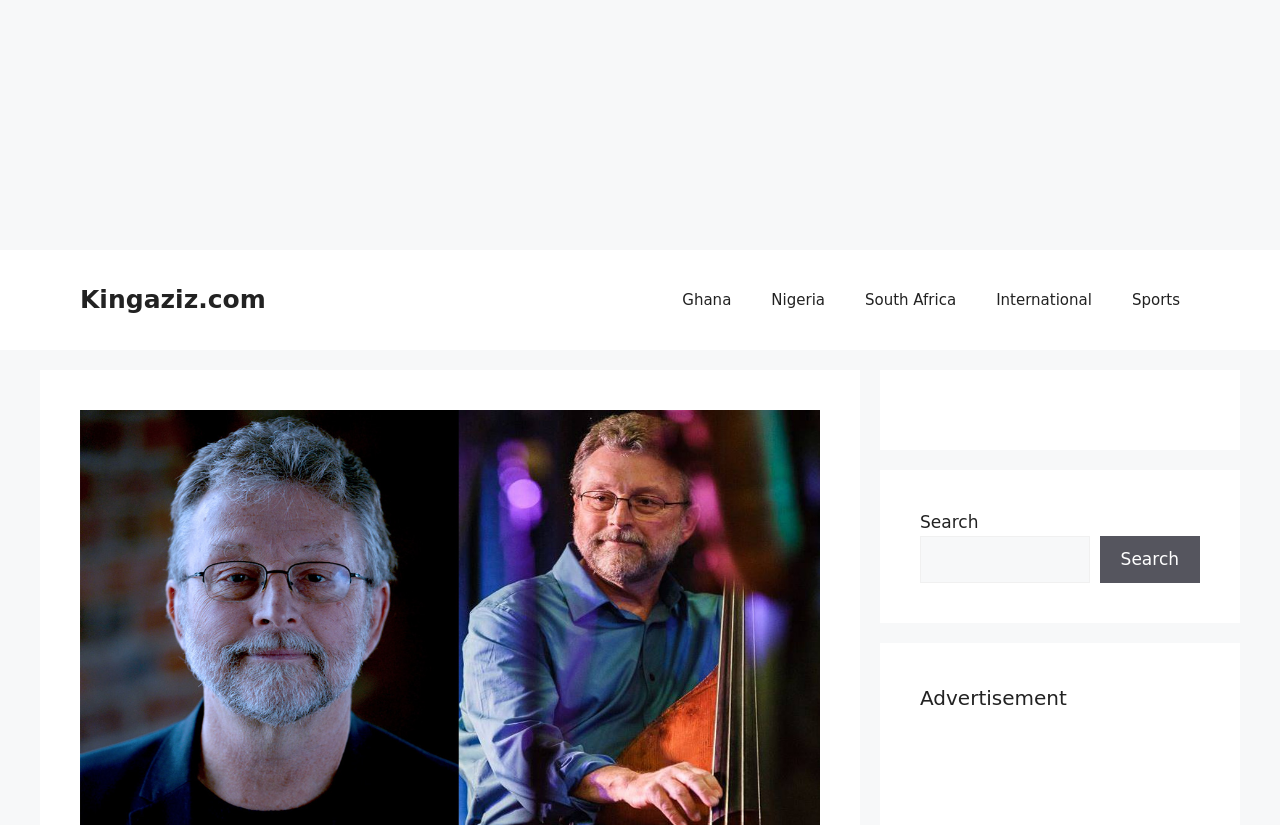Please provide a detailed answer to the question below by examining the image:
How many country links are in the navigation menu?

I counted the number of link elements within the navigation element with the label 'Primary', and found four links with country names: 'Ghana', 'Nigeria', 'South Africa', and 'International'.